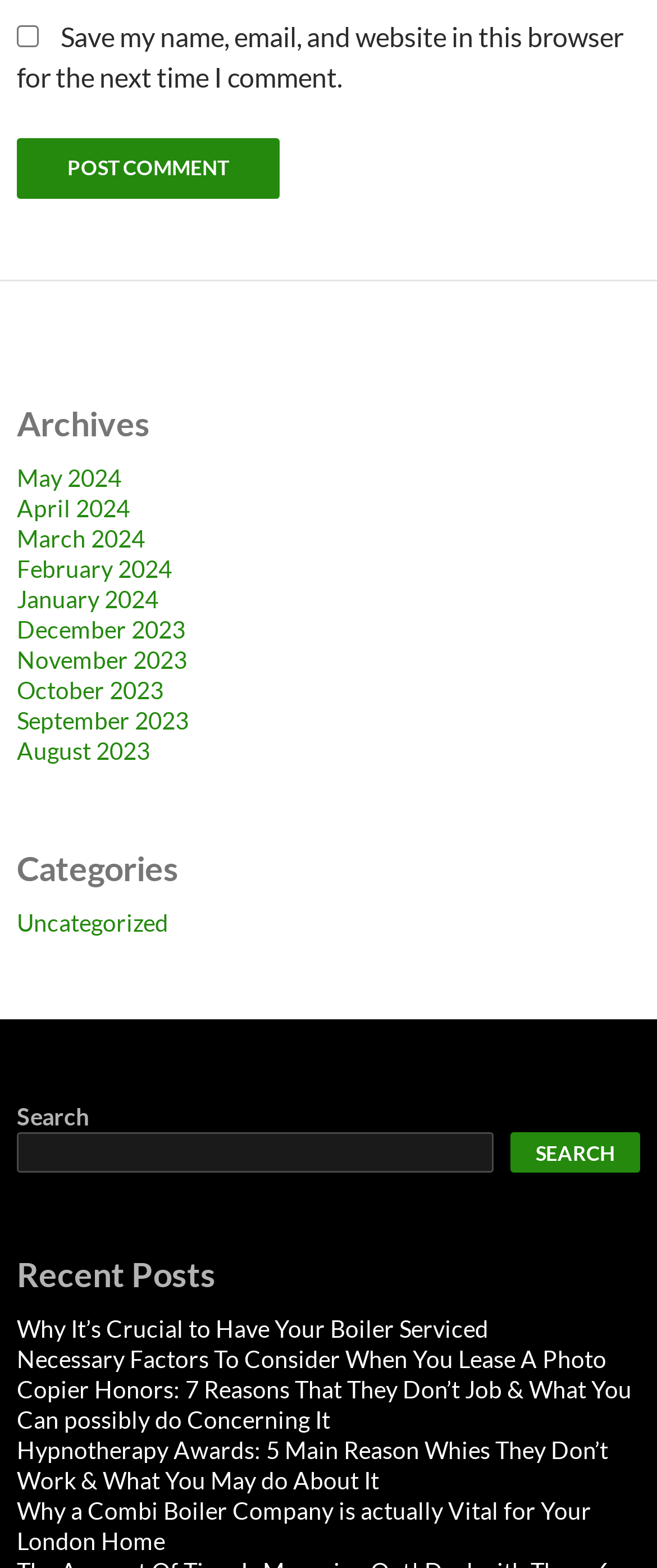Show me the bounding box coordinates of the clickable region to achieve the task as per the instruction: "Check the checkbox to save your name and email".

[0.026, 0.016, 0.059, 0.03]